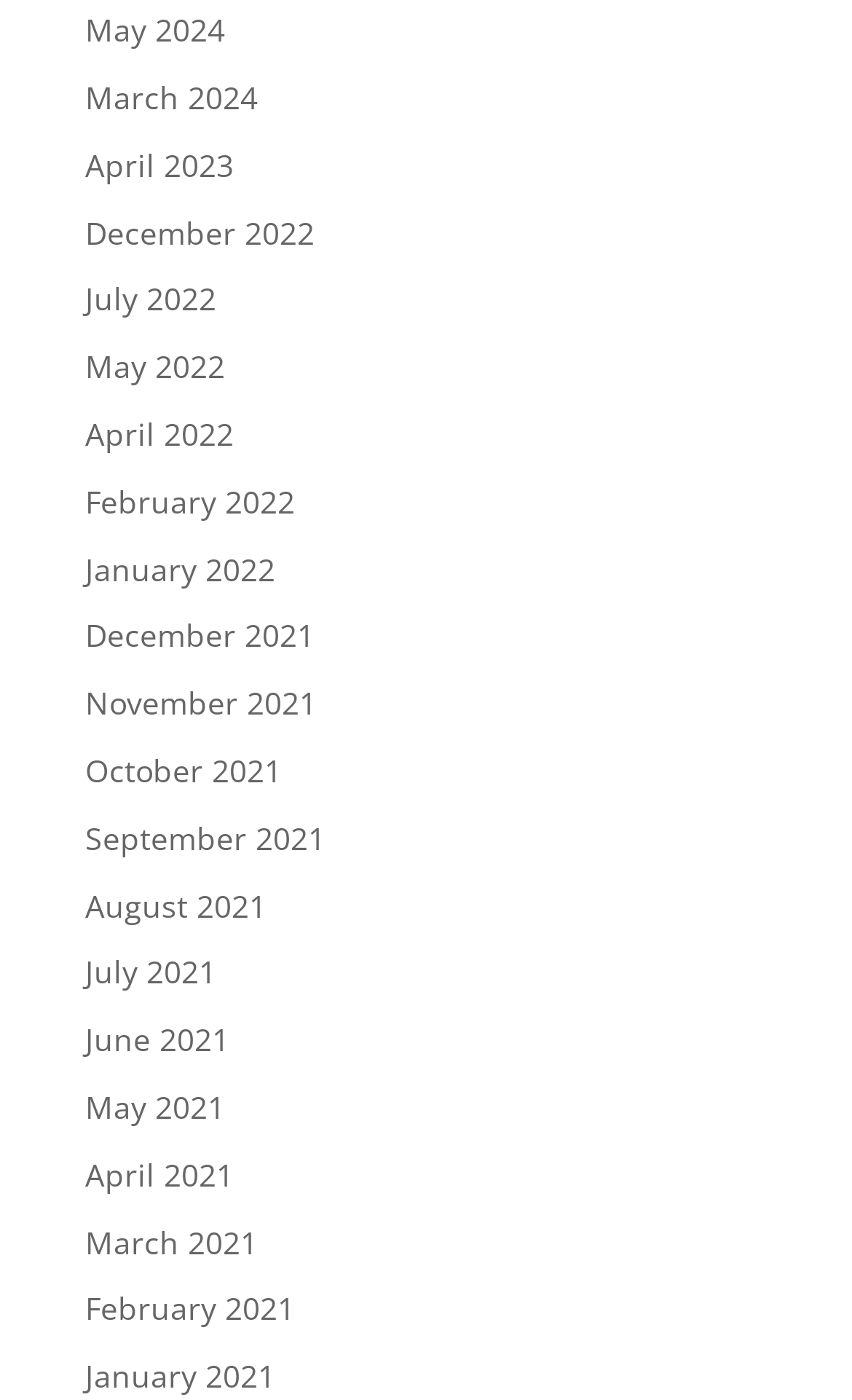Identify the bounding box coordinates of the region I need to click to complete this instruction: "check July 2022".

[0.1, 0.199, 0.254, 0.228]